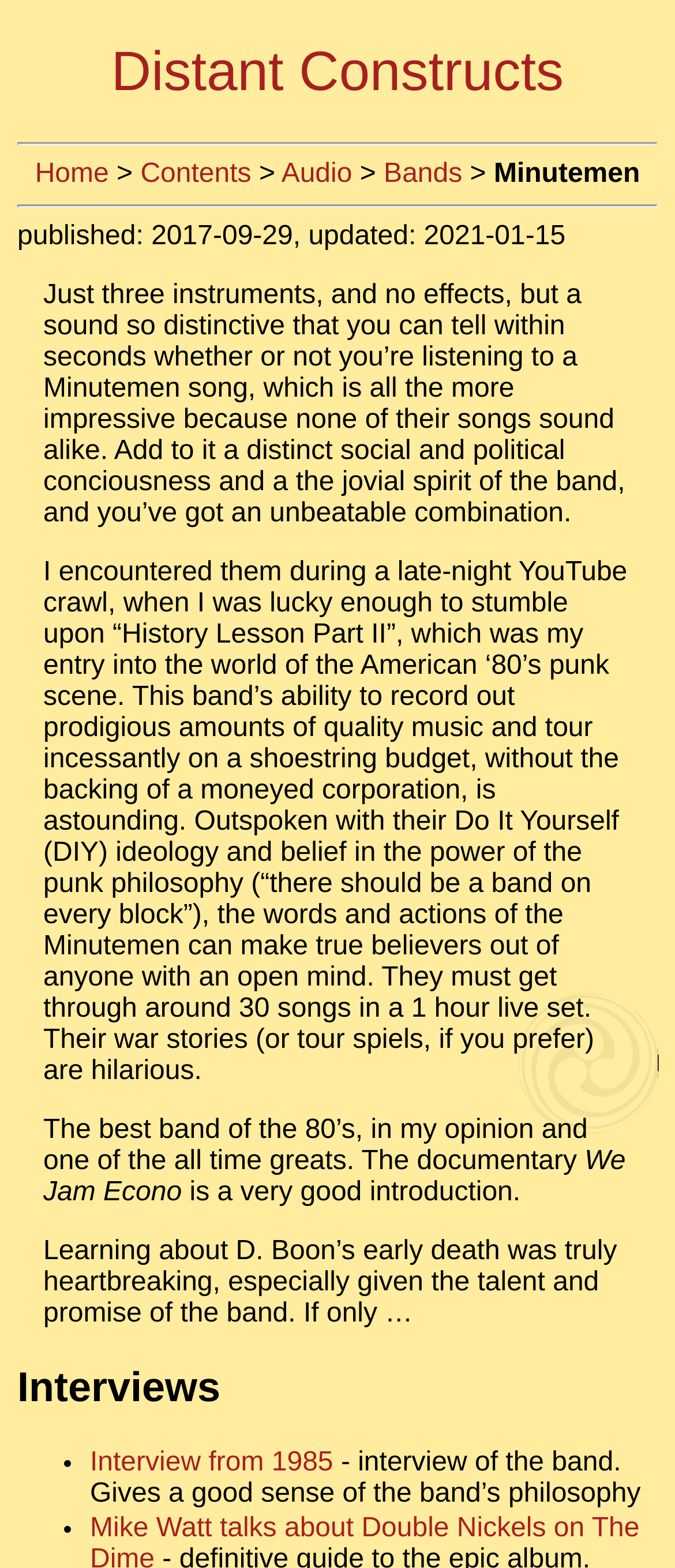Given the webpage screenshot, identify the bounding box of the UI element that matches this description: "Audio".

[0.417, 0.101, 0.522, 0.12]